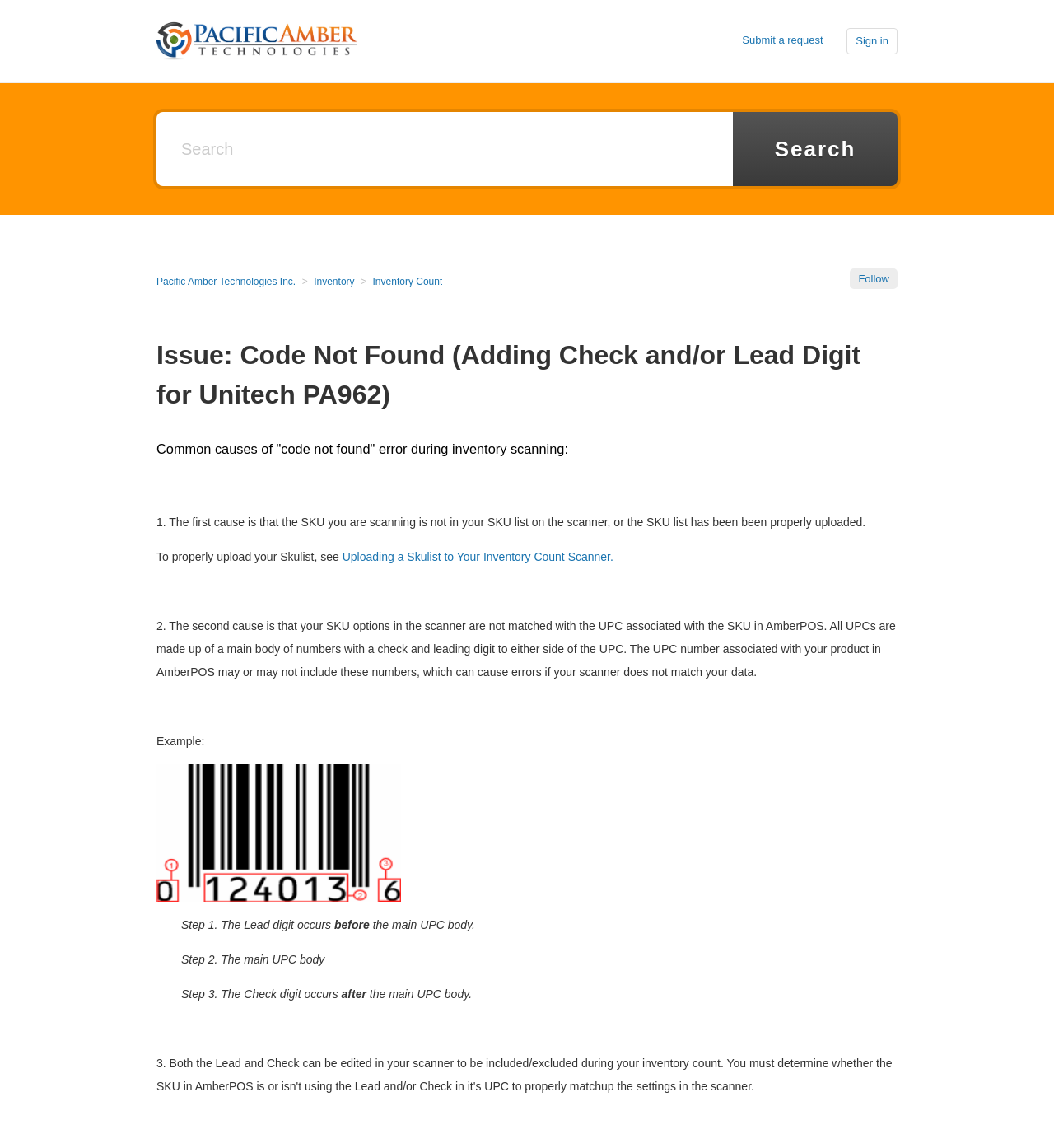Please provide the bounding box coordinates for the UI element as described: "+86-519-68203318". The coordinates must be four floats between 0 and 1, represented as [left, top, right, bottom].

None